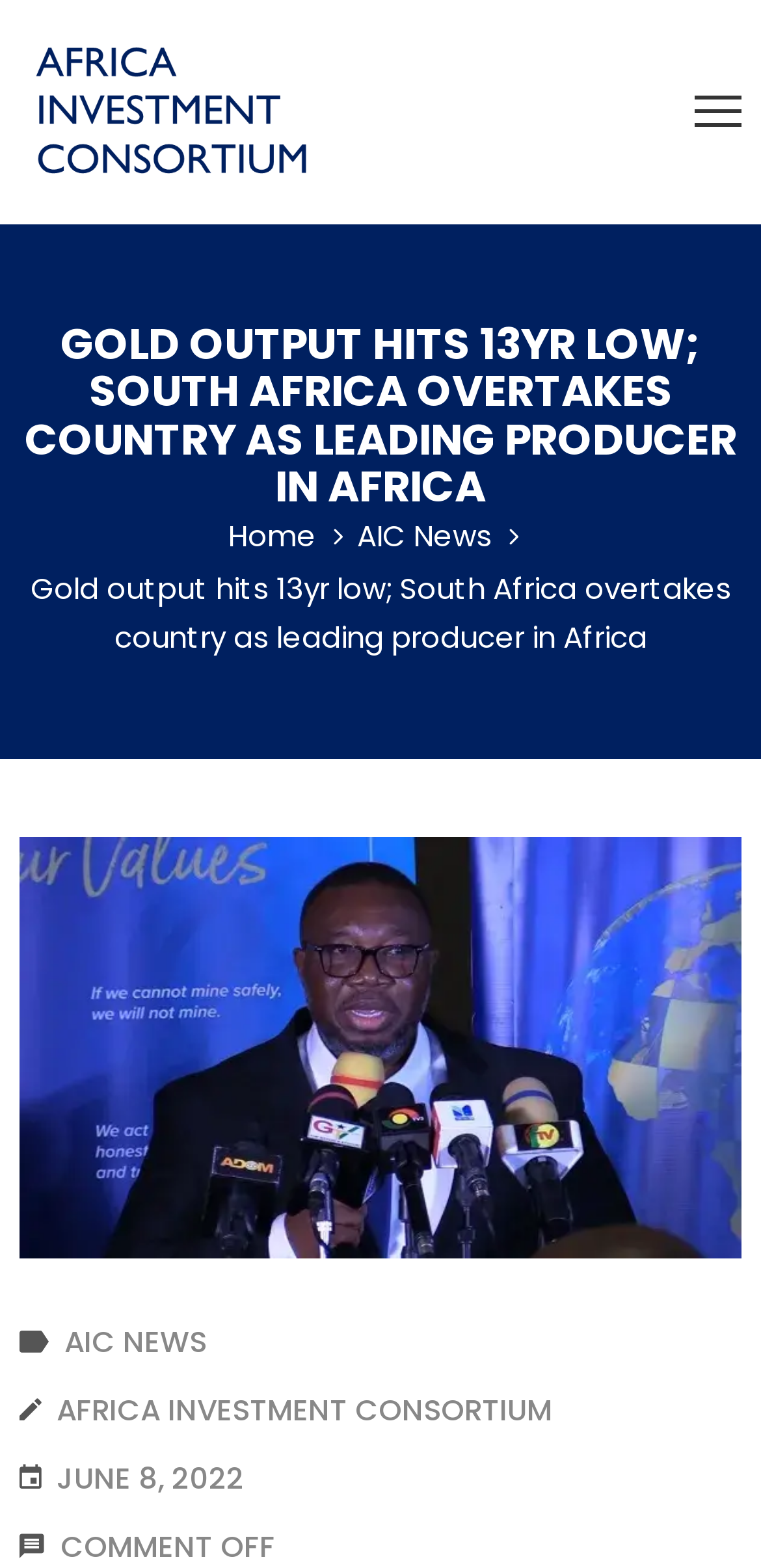Predict the bounding box of the UI element based on the description: "Home". The coordinates should be four float numbers between 0 and 1, formatted as [left, top, right, bottom].

[0.3, 0.328, 0.415, 0.355]